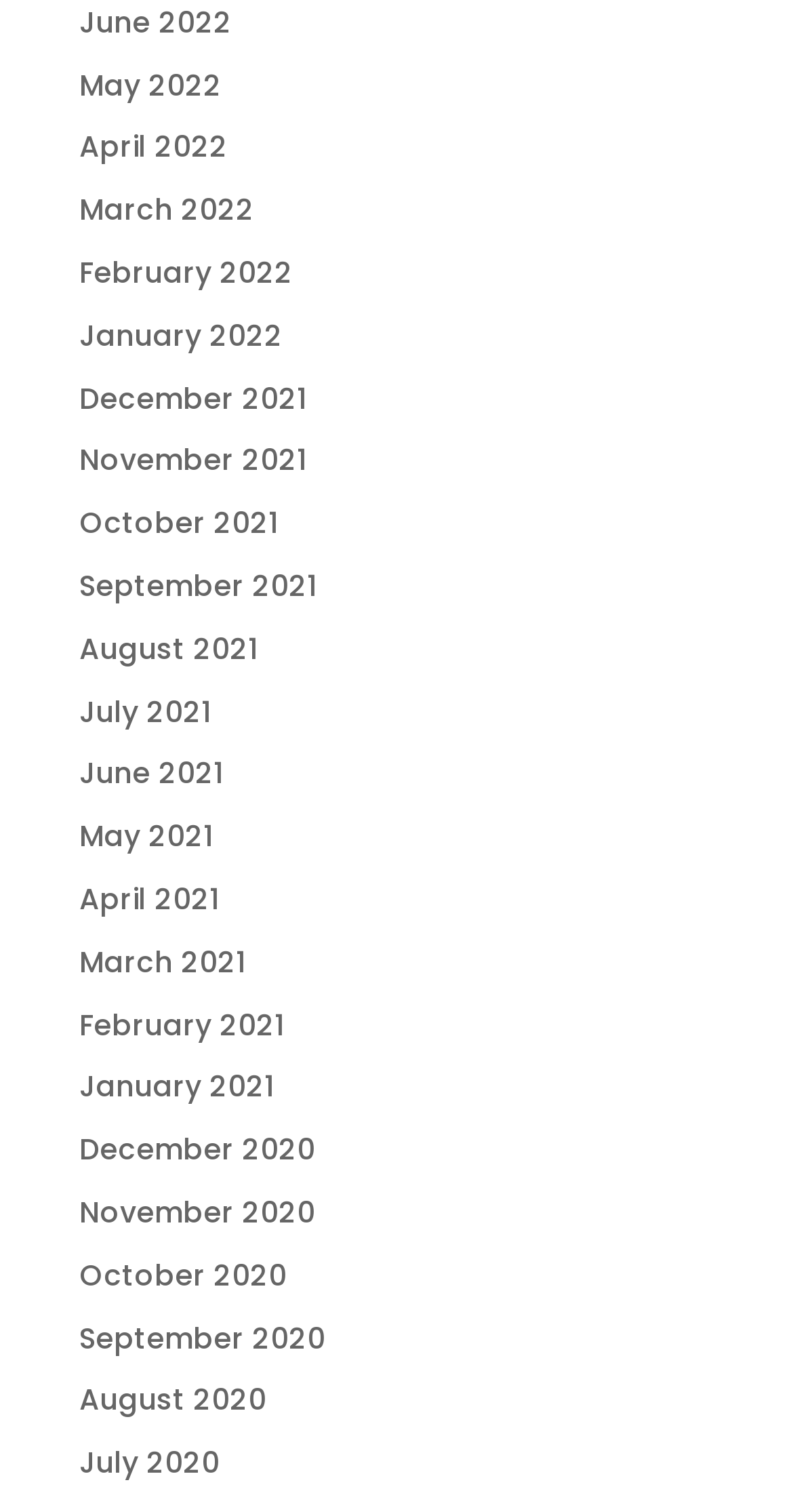Can you show the bounding box coordinates of the region to click on to complete the task described in the instruction: "Go to NEWS"?

None